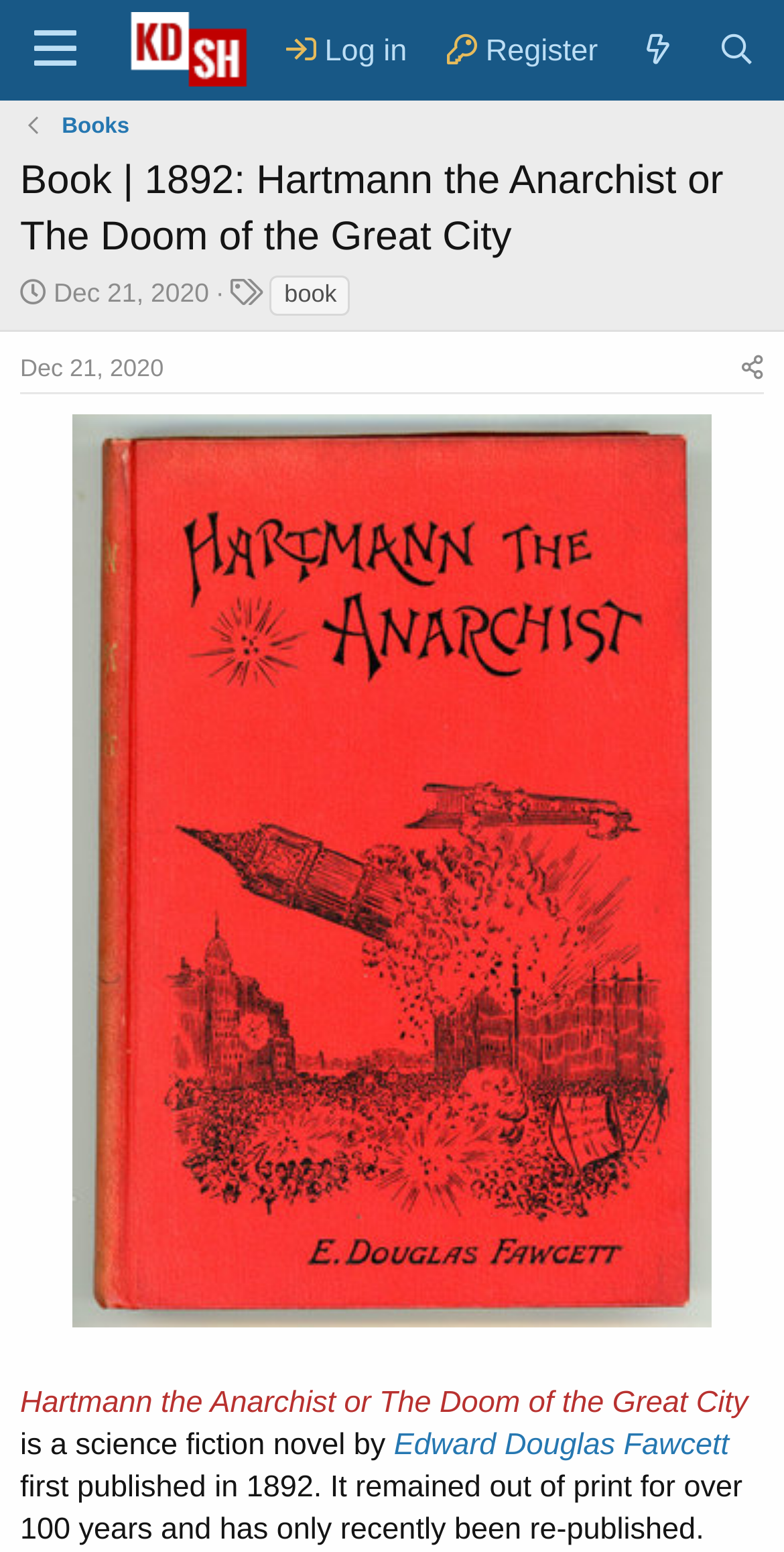What is the title of the book?
We need a detailed and exhaustive answer to the question. Please elaborate.

I found the title of the book by looking at the heading element on the webpage, which says 'Book |  1892: Hartmann the Anarchist or The Doom of the Great City'. The title is 'Hartmann the Anarchist or The Doom of the Great City'.